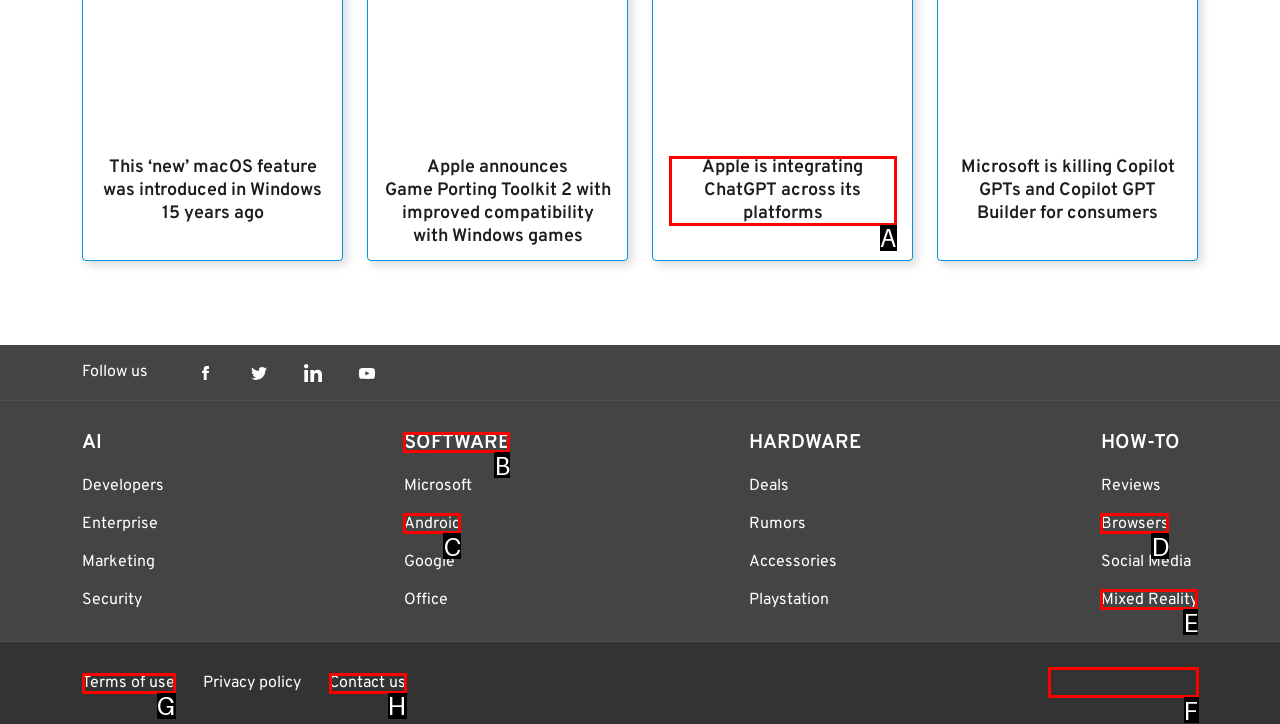Using the provided description: Contact us, select the most fitting option and return its letter directly from the choices.

H